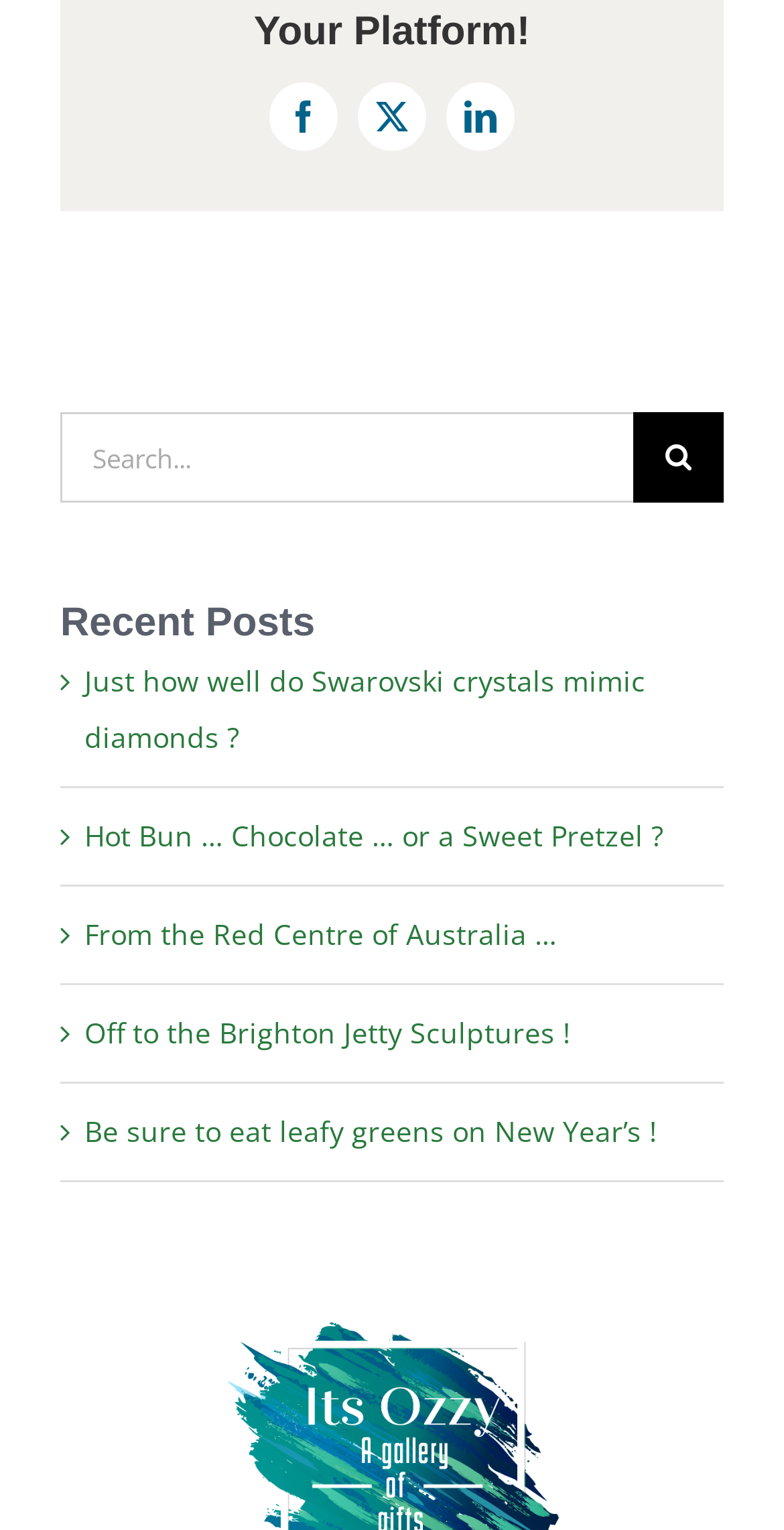Please identify the bounding box coordinates of the area that needs to be clicked to fulfill the following instruction: "Click the Search button."

[0.808, 0.27, 0.923, 0.329]